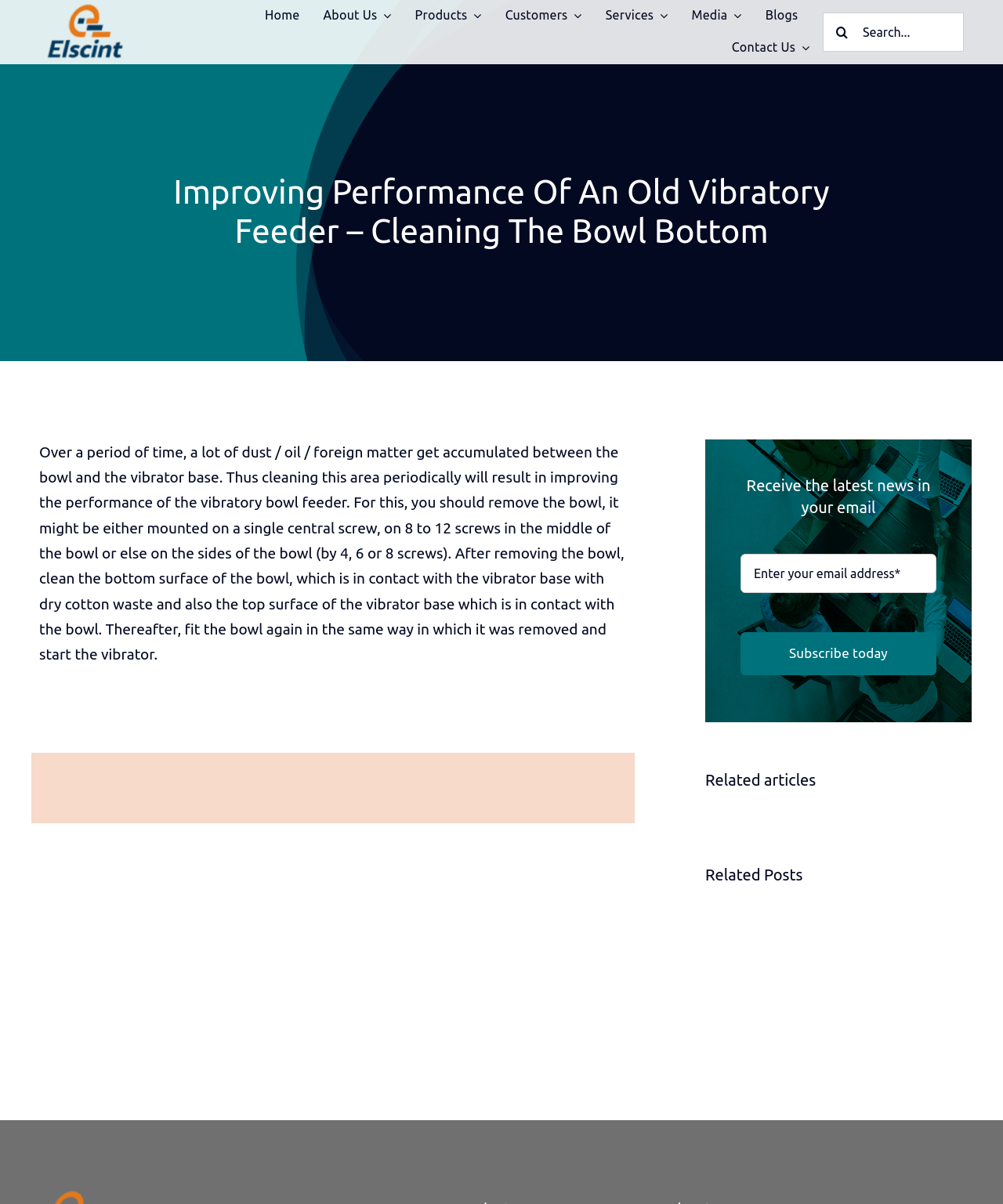Provide the bounding box coordinates of the HTML element described by the text: "Feeding of Sharpeners & Erasers".

[0.798, 0.75, 0.912, 0.874]